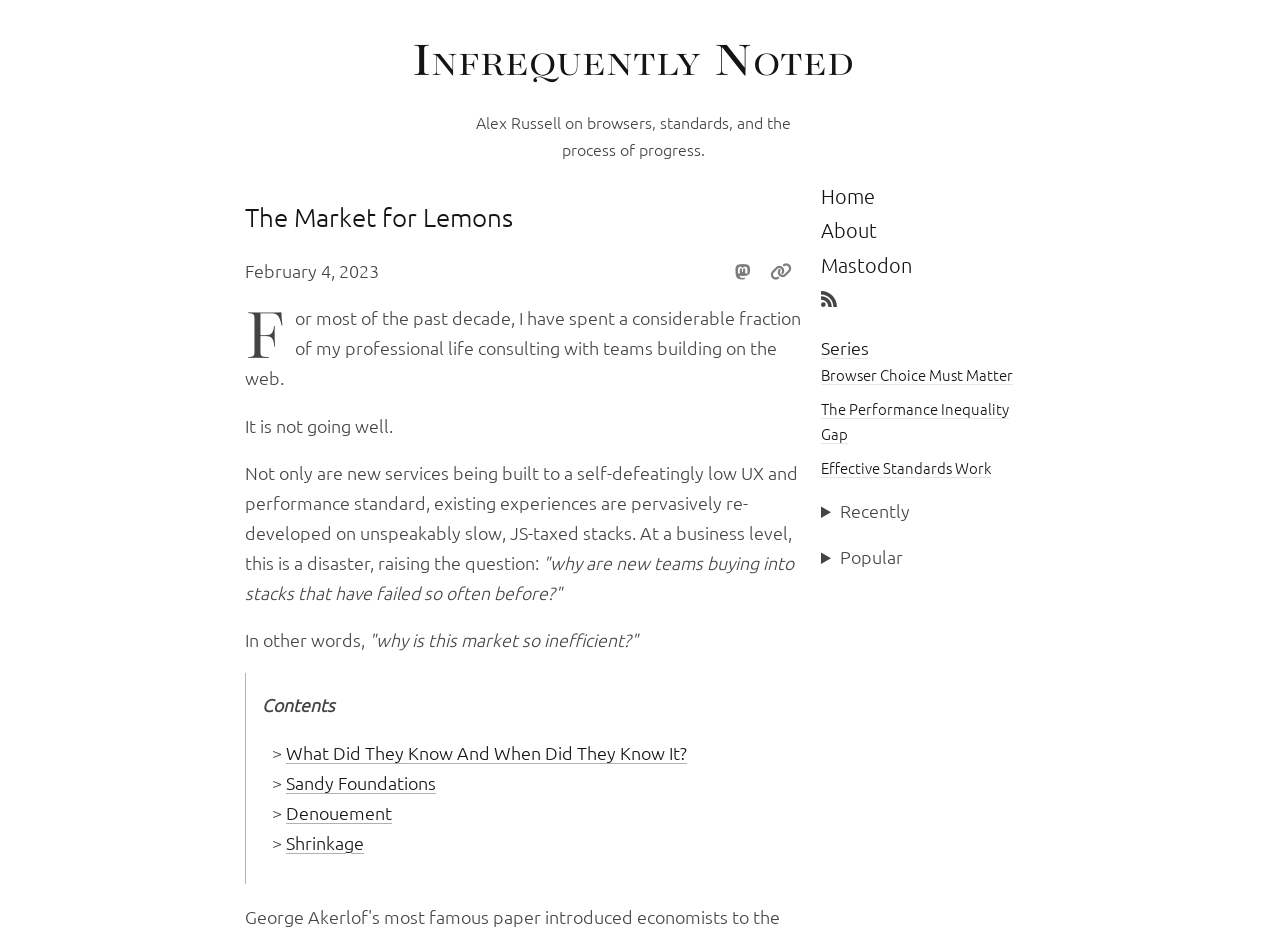Find and indicate the bounding box coordinates of the region you should select to follow the given instruction: "Click the 'Home' link".

[0.641, 0.197, 0.683, 0.222]